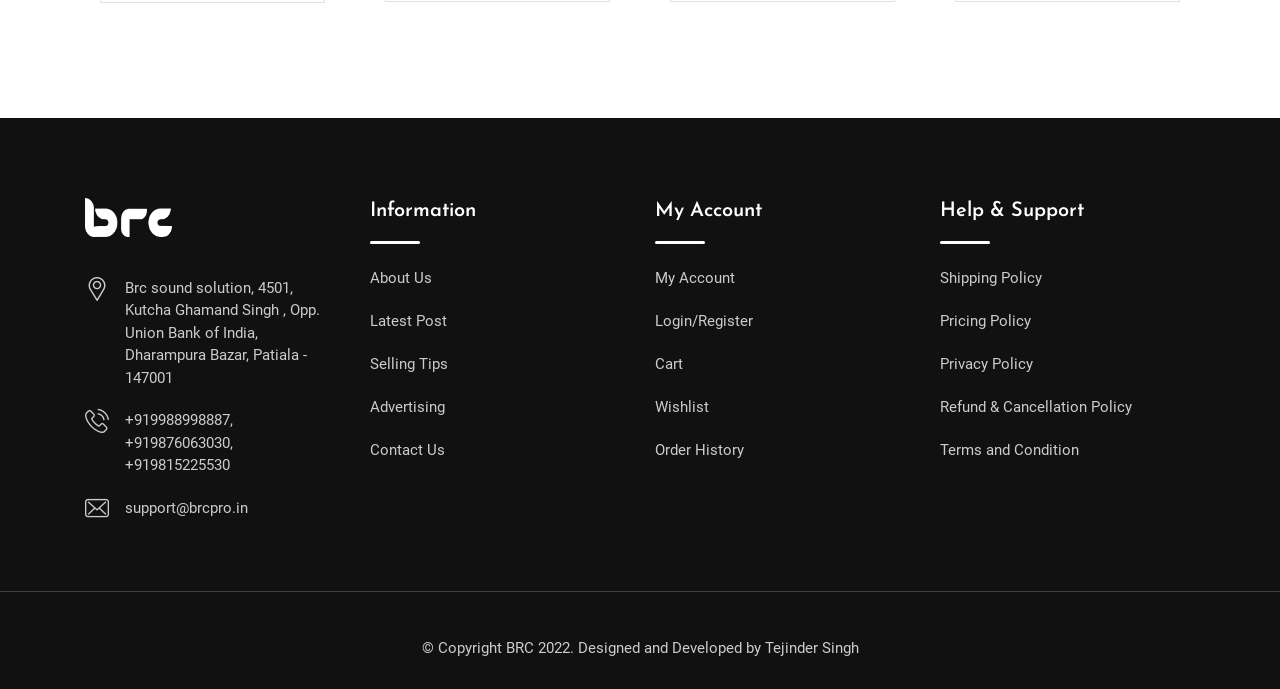Identify the bounding box for the described UI element. Provide the coordinates in (top-left x, top-left y, bottom-right x, bottom-right y) format with values ranging from 0 to 1: send a complaint

None